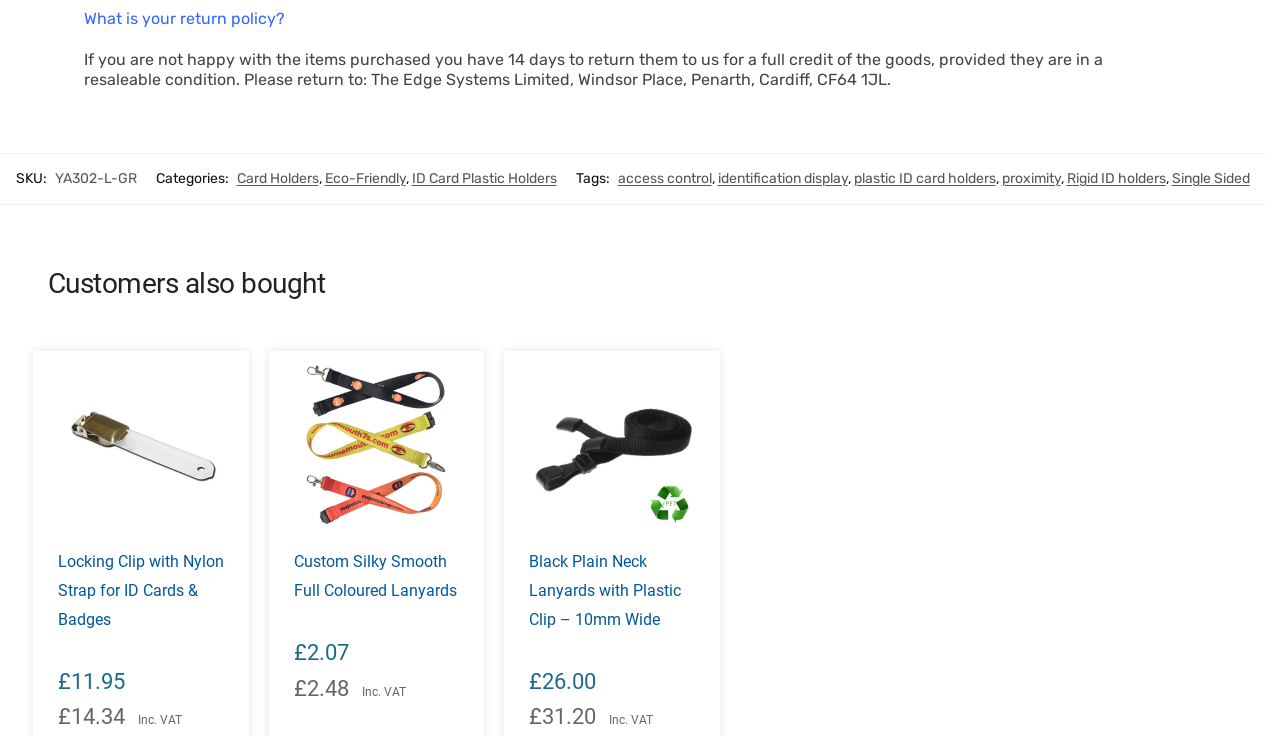Identify the bounding box coordinates of the clickable region necessary to fulfill the following instruction: "Check price of 'Locking Clip with Nylon Strap for ID Cards & Badges'". The bounding box coordinates should be four float numbers between 0 and 1, i.e., [left, top, right, bottom].

[0.045, 0.896, 0.055, 0.93]